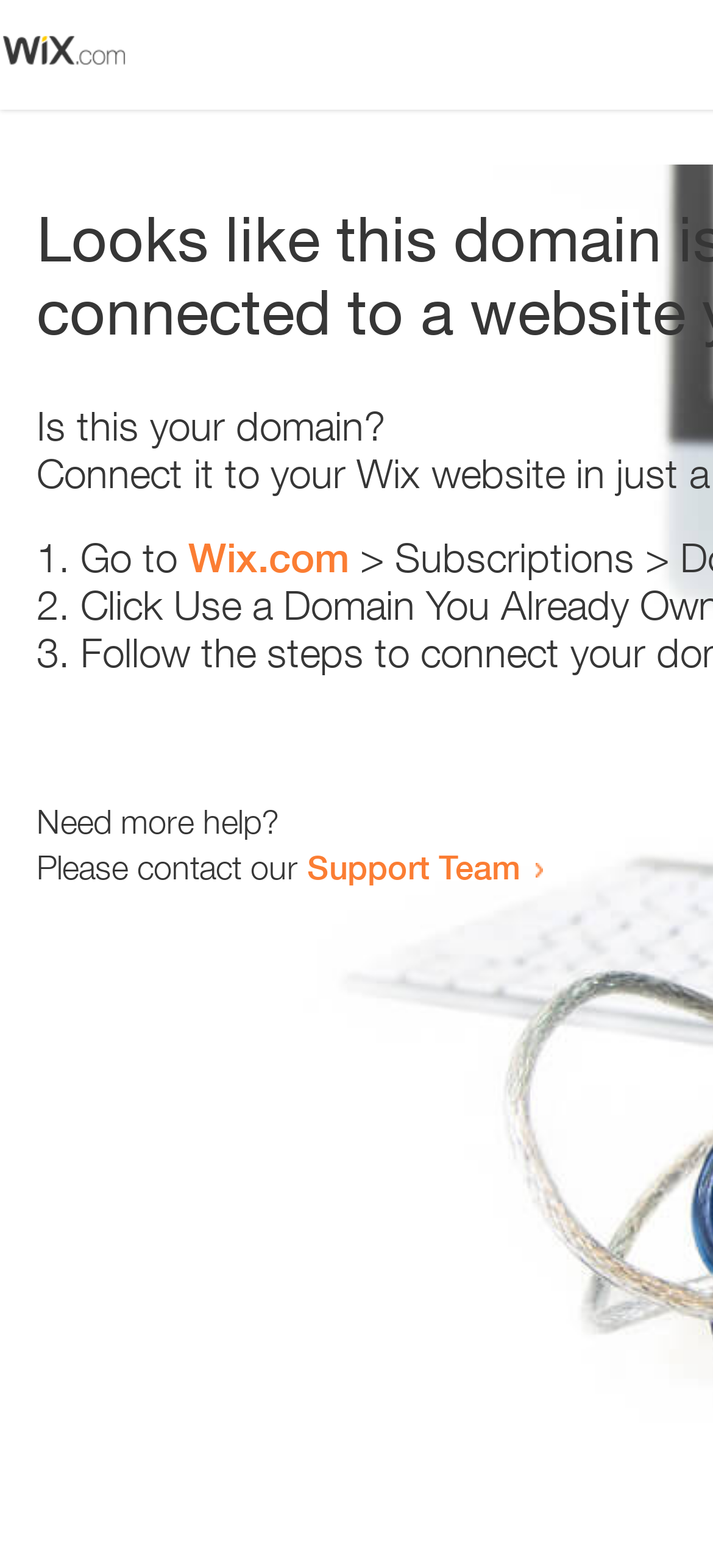Determine the bounding box for the UI element that matches this description: "Support Team".

[0.431, 0.54, 0.731, 0.565]